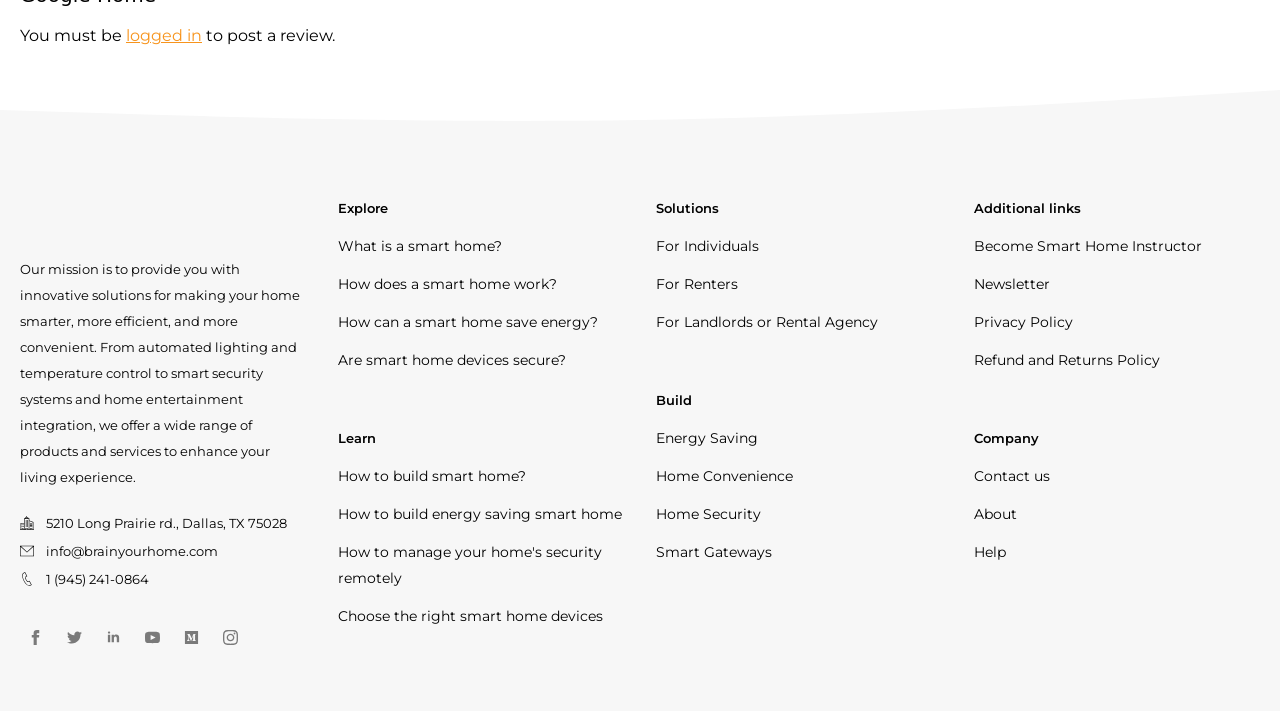What are the types of smart home solutions offered? Based on the screenshot, please respond with a single word or phrase.

Energy Saving, Home Convenience, Home Security